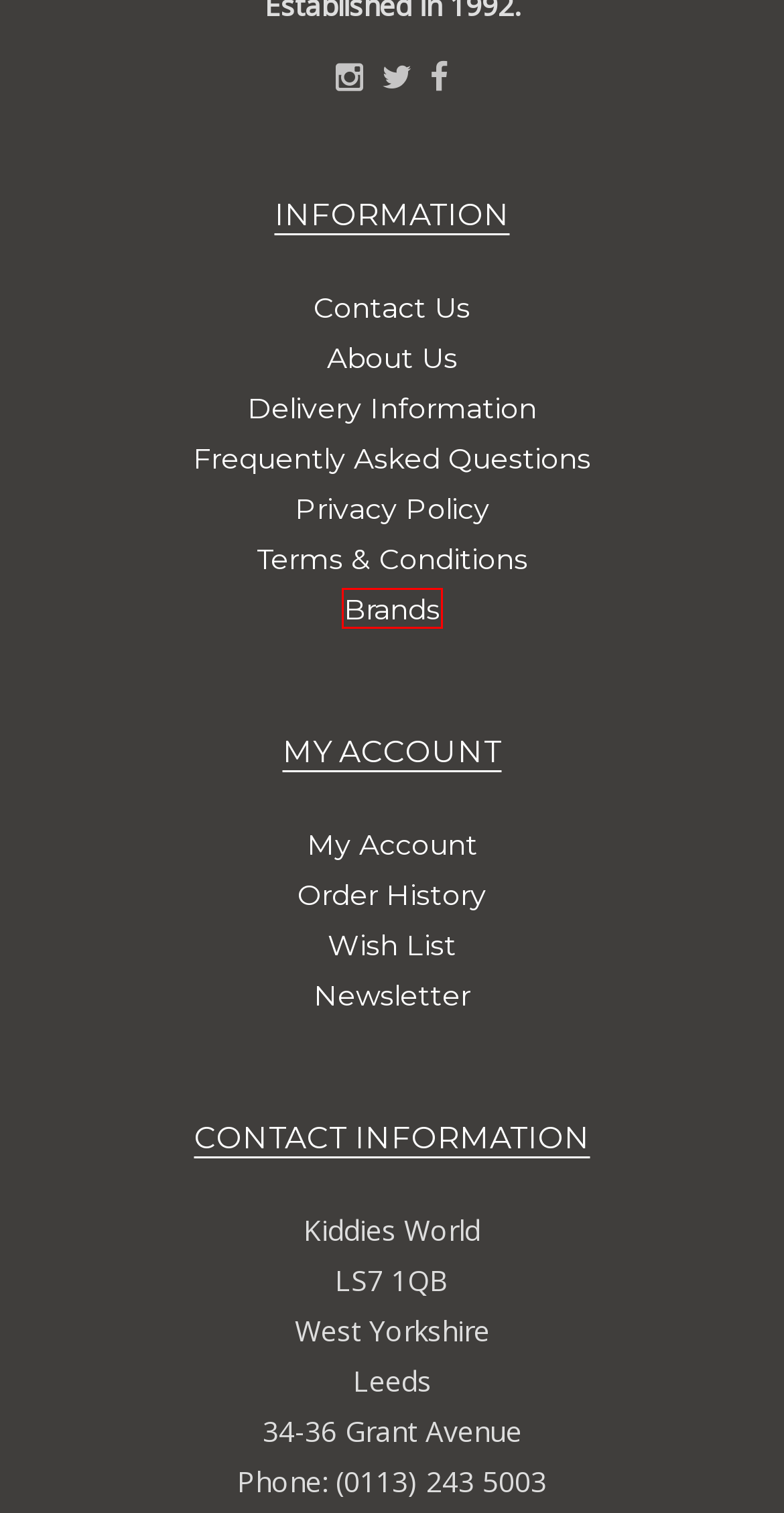Take a look at the provided webpage screenshot featuring a red bounding box around an element. Select the most appropriate webpage description for the page that loads after clicking on the element inside the red bounding box. Here are the candidates:
A. Privacy Policy
B. Brands
C. Contact Us
D. Terms & Conditions
E. Register Account
F. About Us
G. Delivery Information
H. Shopping Cart

B